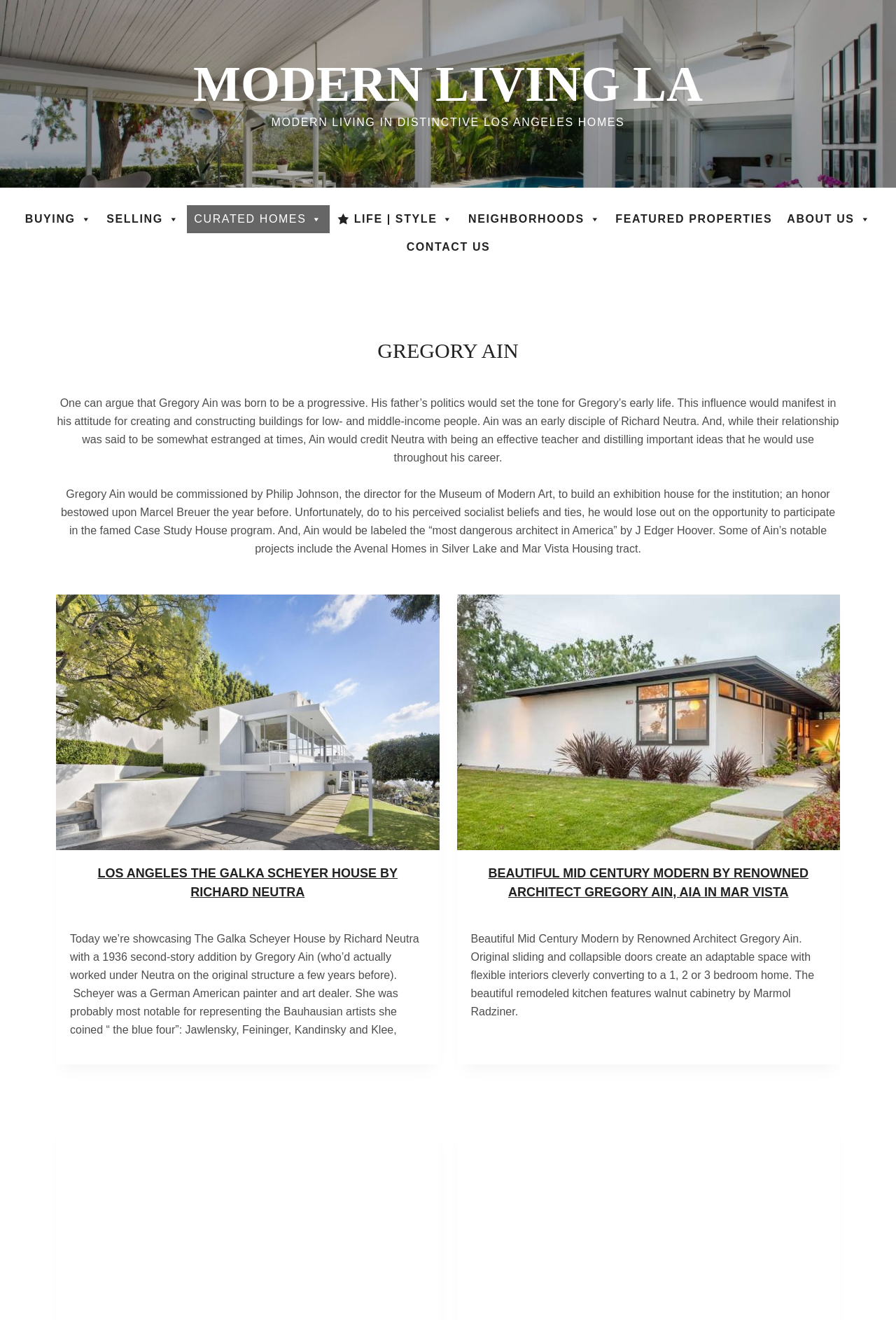What is the name of the house that Gregory Ain worked on with Richard Neutra?
Please give a detailed and elaborate answer to the question.

The answer can be found in the article section of the webpage, which mentions that 'Today we’re showcasing The Galka Scheyer House by Richard Neutra with a 1936 second-story addition by Gregory Ain...'